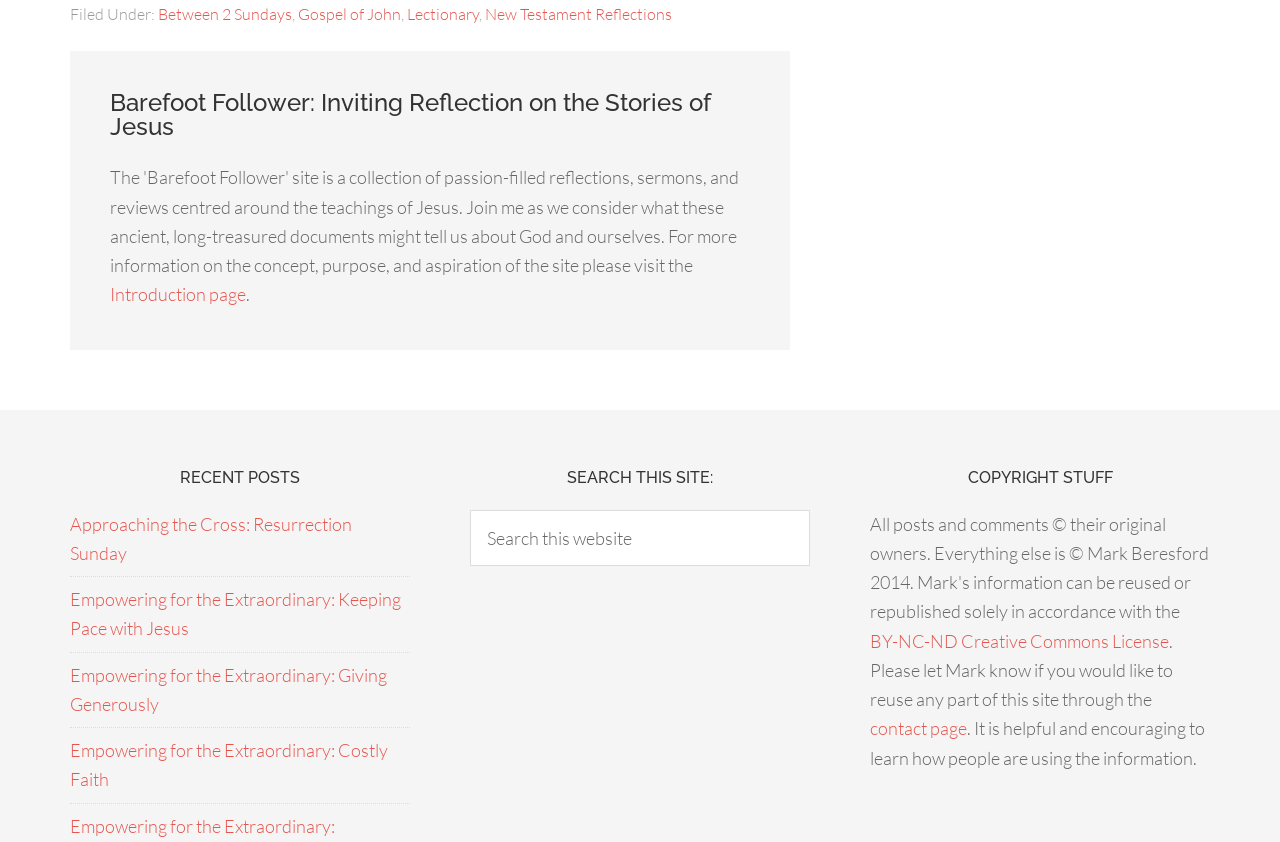Pinpoint the bounding box coordinates of the clickable area necessary to execute the following instruction: "View the copyright information". The coordinates should be given as four float numbers between 0 and 1, namely [left, top, right, bottom].

[0.68, 0.748, 0.913, 0.774]